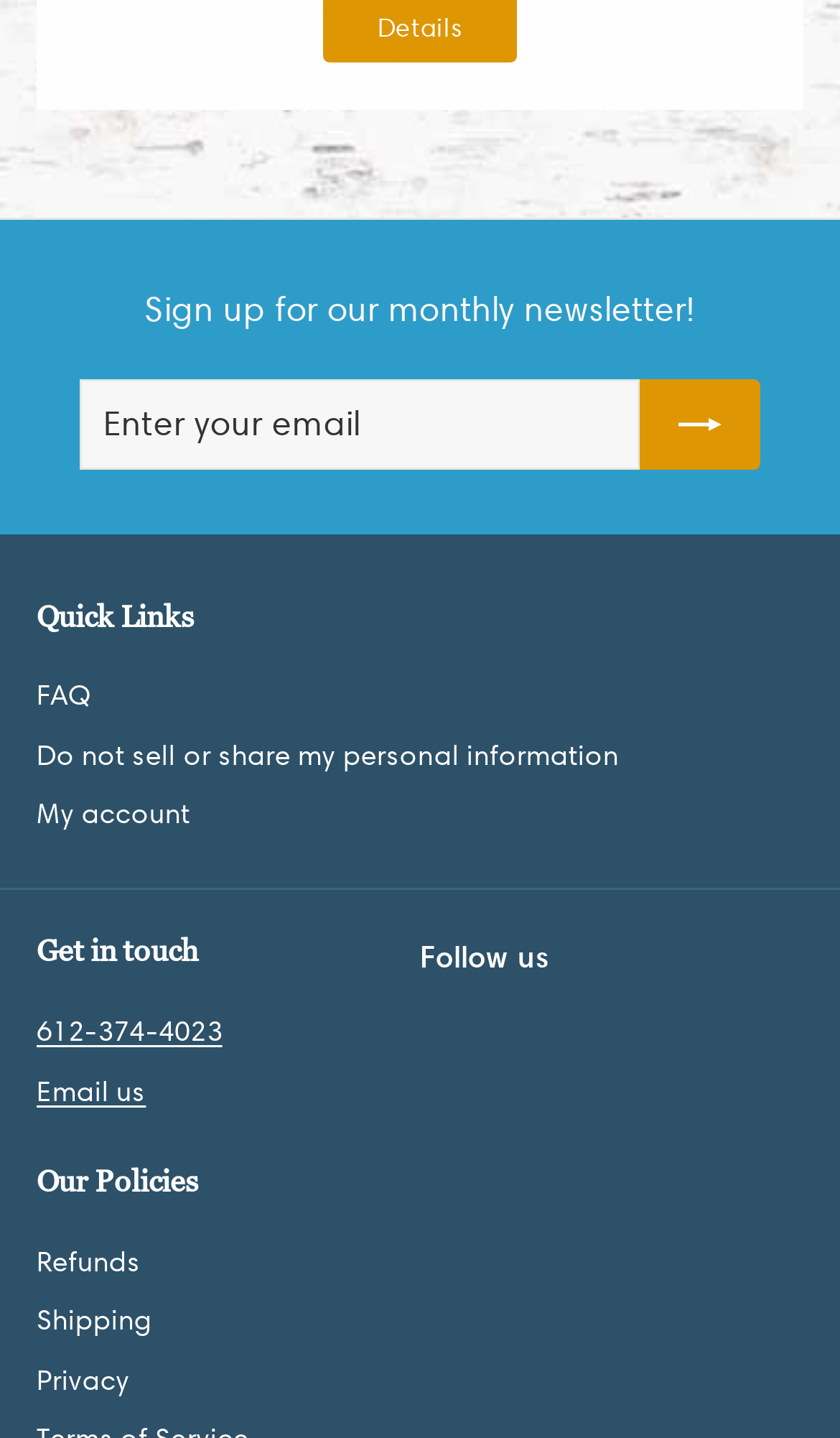Specify the bounding box coordinates of the region I need to click to perform the following instruction: "View FAQ". The coordinates must be four float numbers in the range of 0 to 1, i.e., [left, top, right, bottom].

[0.044, 0.464, 0.108, 0.505]